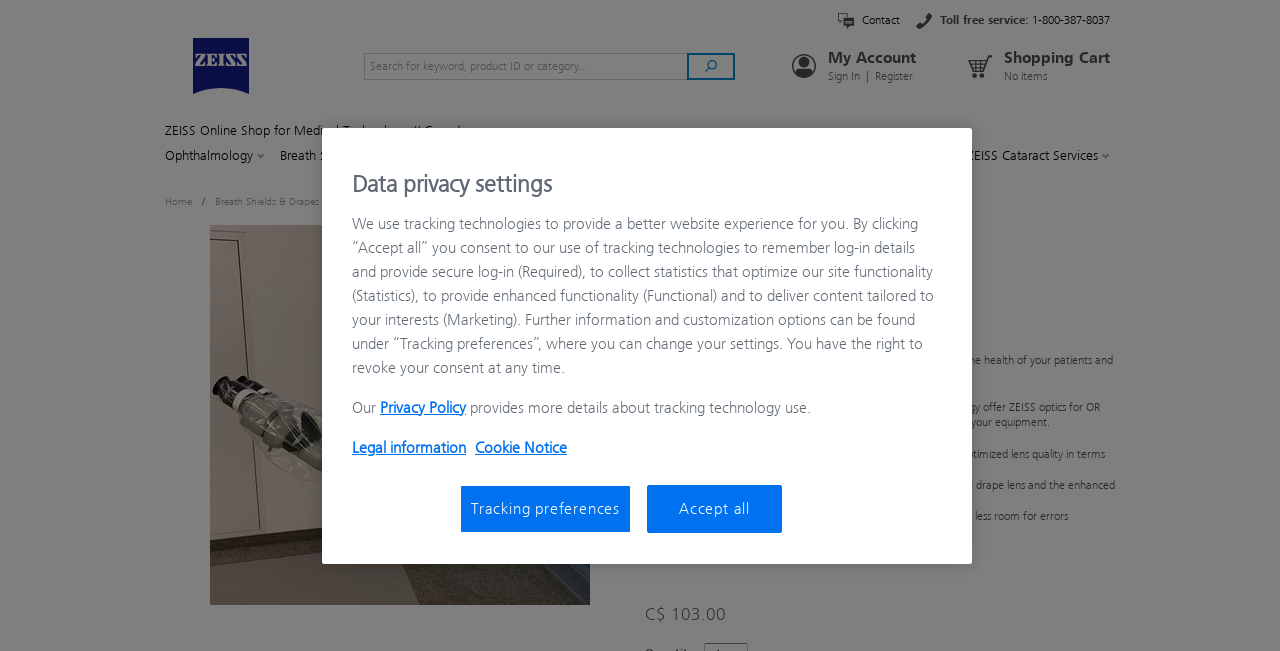What is the function of the 'Start search' button?
Use the screenshot to answer the question with a single word or phrase.

To search for products